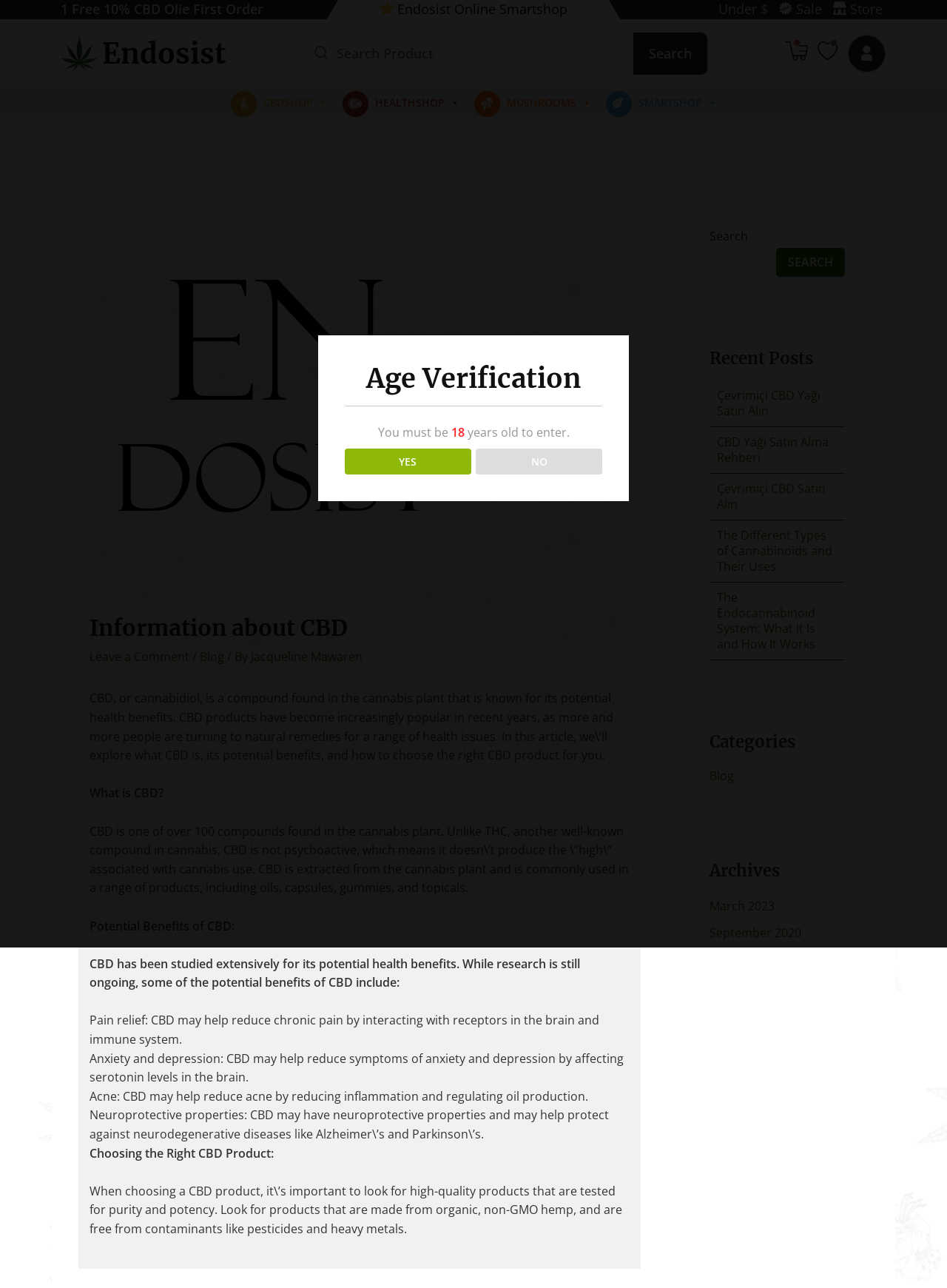What is the name of the online smartshop?
Answer the question with a thorough and detailed explanation.

The name of the online smartshop can be found in the top-left corner of the webpage, where it says 'Endosist Online Smartshop'.